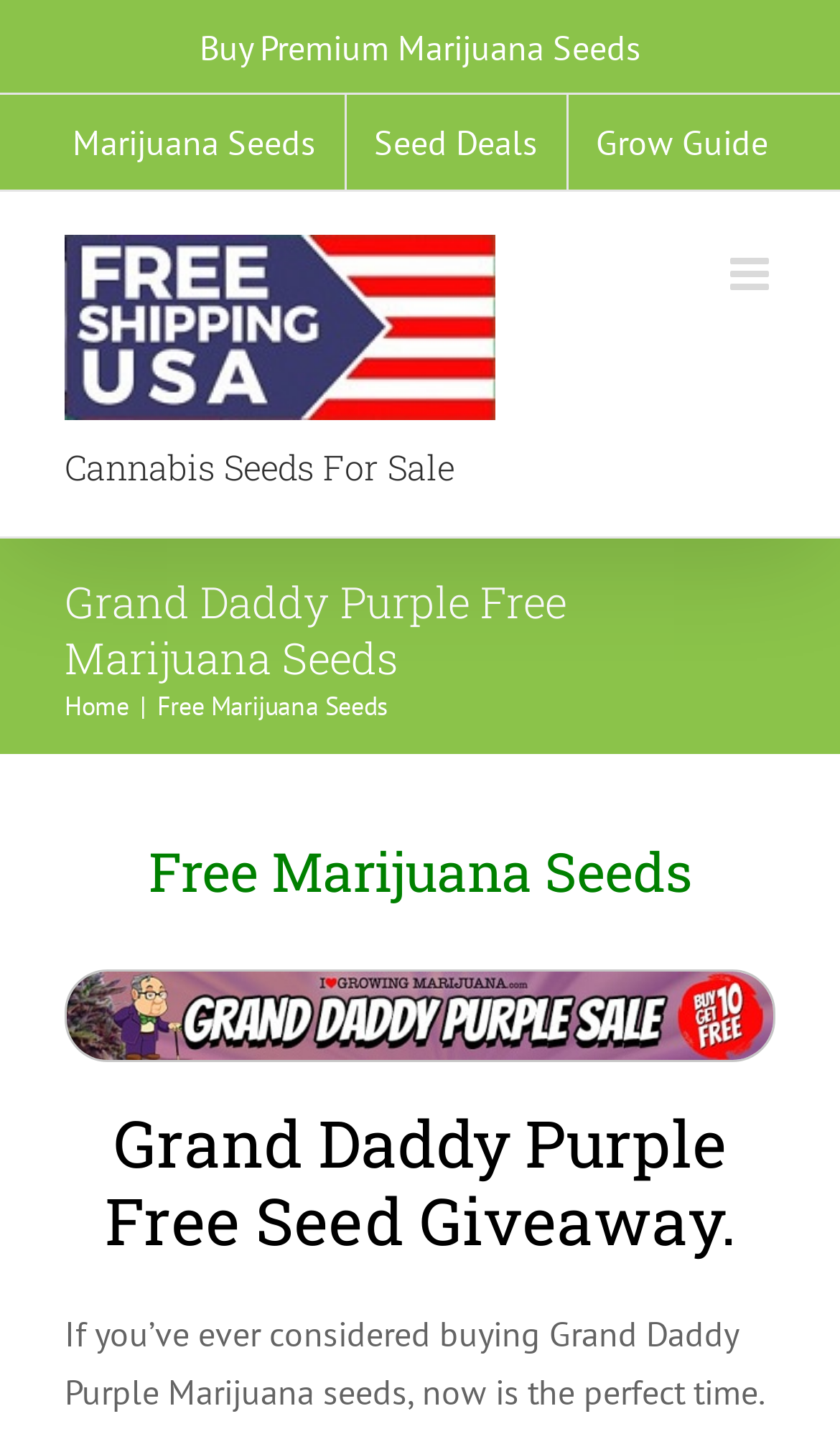Provide a brief response to the question below using one word or phrase:
How many navigation links are in the secondary menu?

3